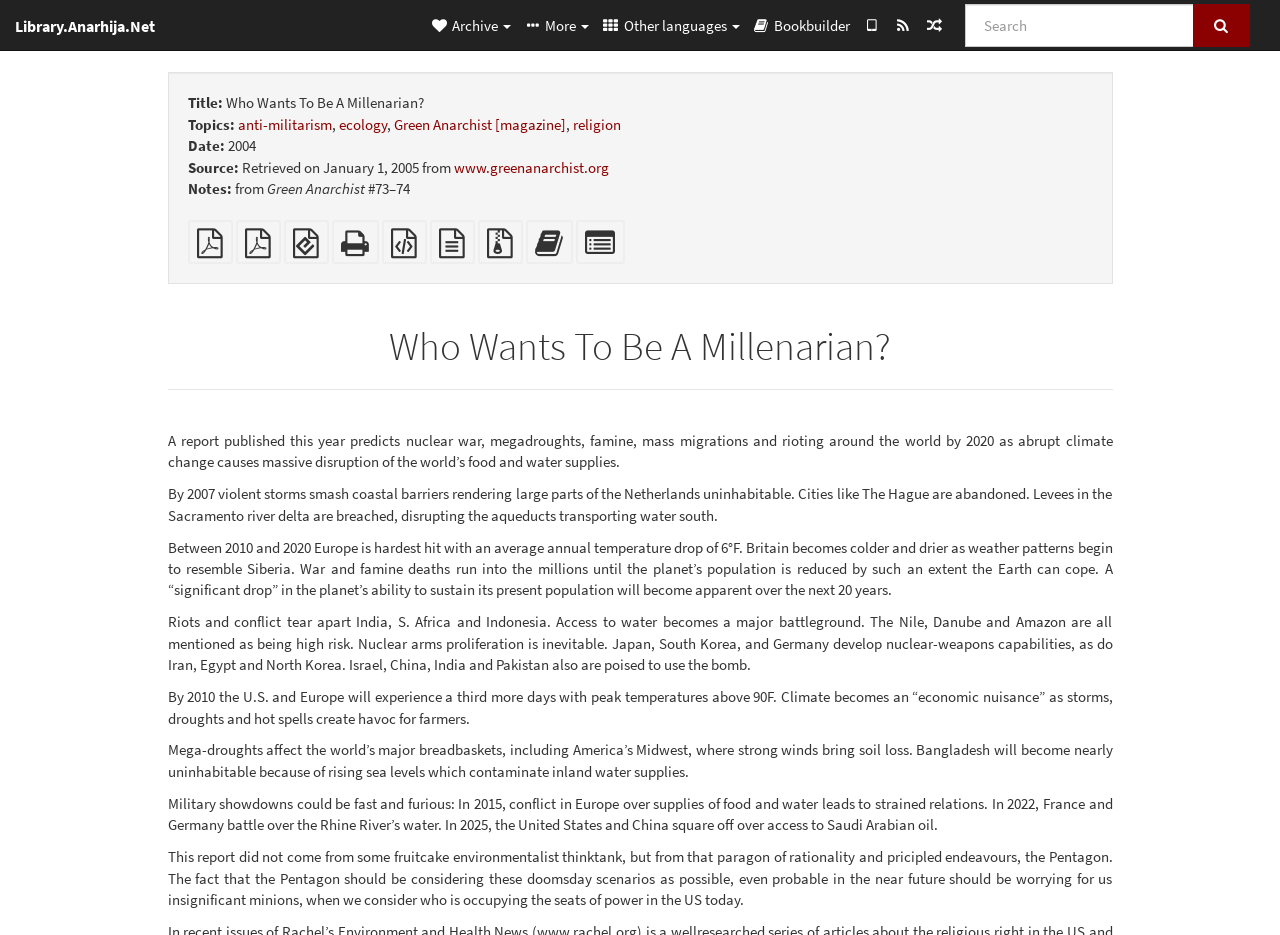Please identify the bounding box coordinates of the clickable element to fulfill the following instruction: "Add this text to the bookbuilder". The coordinates should be four float numbers between 0 and 1, i.e., [left, top, right, bottom].

[0.411, 0.255, 0.447, 0.275]